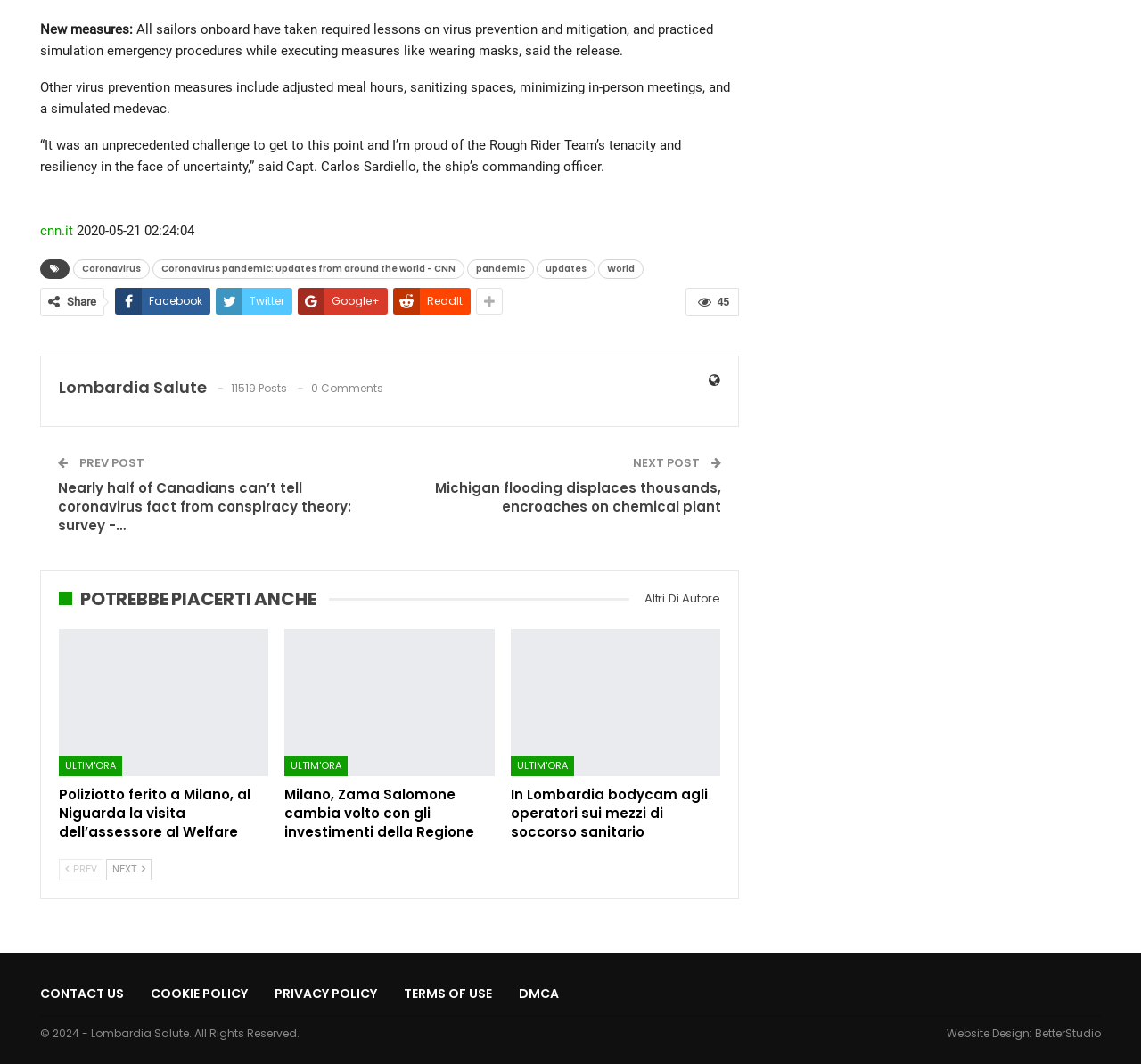Extract the bounding box coordinates of the UI element described by: "pandemic". The coordinates should include four float numbers ranging from 0 to 1, e.g., [left, top, right, bottom].

[0.409, 0.244, 0.468, 0.262]